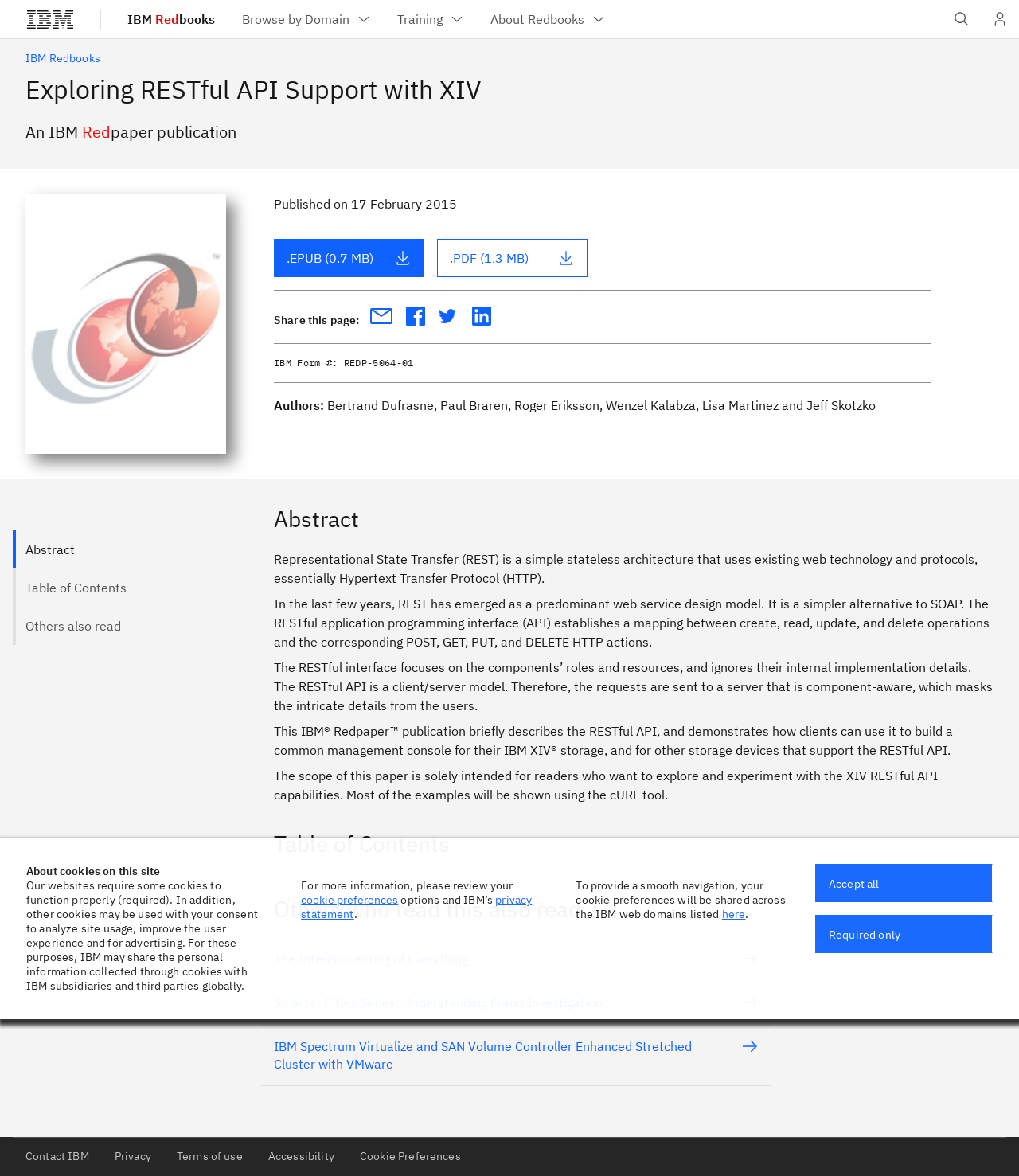Detail the webpage's structure and highlights in your description.

The webpage is about "Exploring RESTful API Support with XIV" and is an IBM Redpaper publication. At the top, there is a banner with the IBM logo and a navigation menu with links to "Browse by Domain", "Training", and "About Redbooks". On the right side of the banner, there is a search field and a user profile button.

Below the banner, there is a breadcrumb navigation with a link to "IBM Redbooks". The main heading "Exploring RESTful API Support with XIV" is followed by a subheading "An IBM Redpaper publication". There is a thumbnail image on the left side, and some text on the right side, including the publication date and links to download the publication in EPUB and PDF formats.

Underneath, there is a separator line, followed by a section with social media links and a "Share this page" label. Below this section, there is another separator line, and then a section with information about the publication, including the IBM form number and authors.

The main content of the page is divided into three sections: "Abstract", "Table of Contents", and "Others who read this also read". The "Abstract" section provides a brief overview of the publication, including the description of RESTful API and its benefits. The "Table of Contents" section is empty, and the "Others who read this also read" section lists three related publications with links to each.

At the bottom of the page, there are links to "Contact IBM", "Privacy", "Terms of use", "Accessibility", and "Cookie Preferences". There is also a section about cookies on the site, with a button to manage cookie preferences.